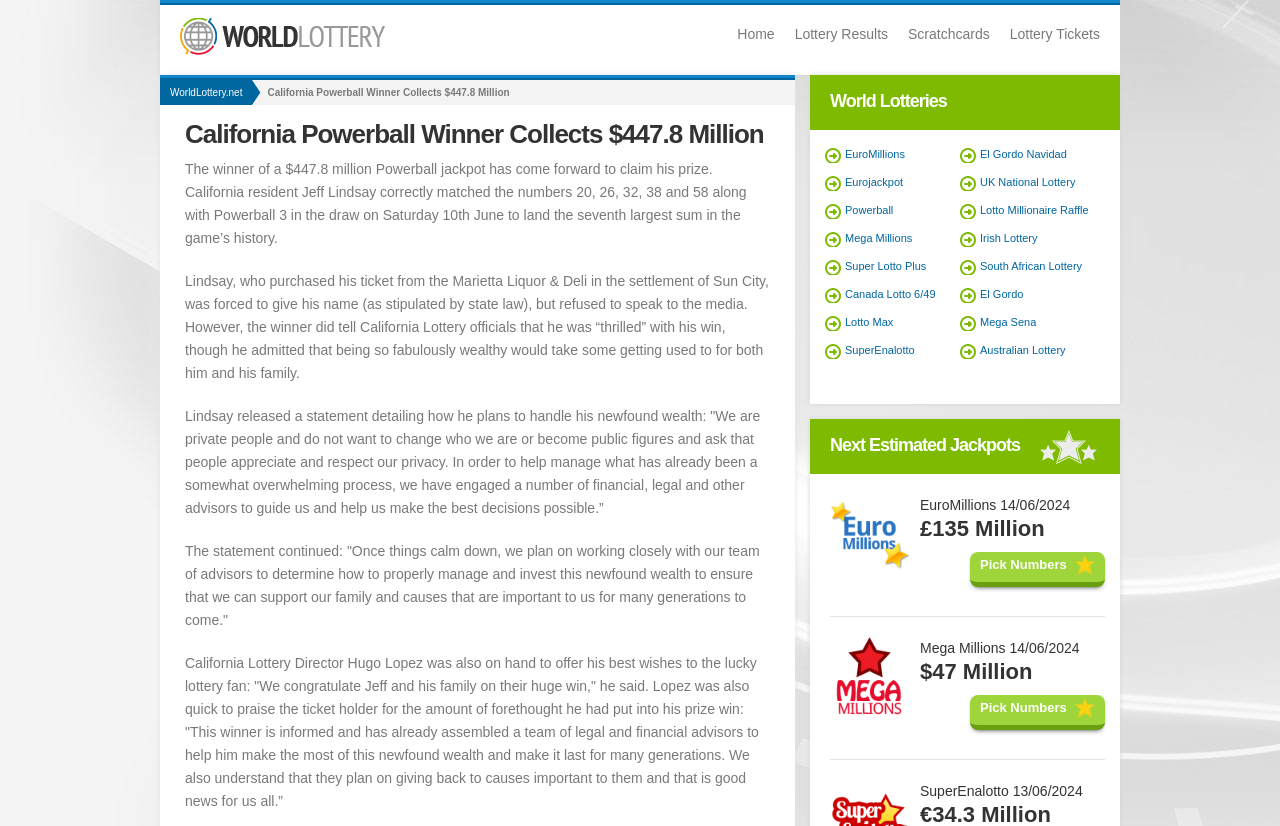Using the description "SuperEnalotto", predict the bounding box of the relevant HTML element.

[0.66, 0.416, 0.715, 0.431]